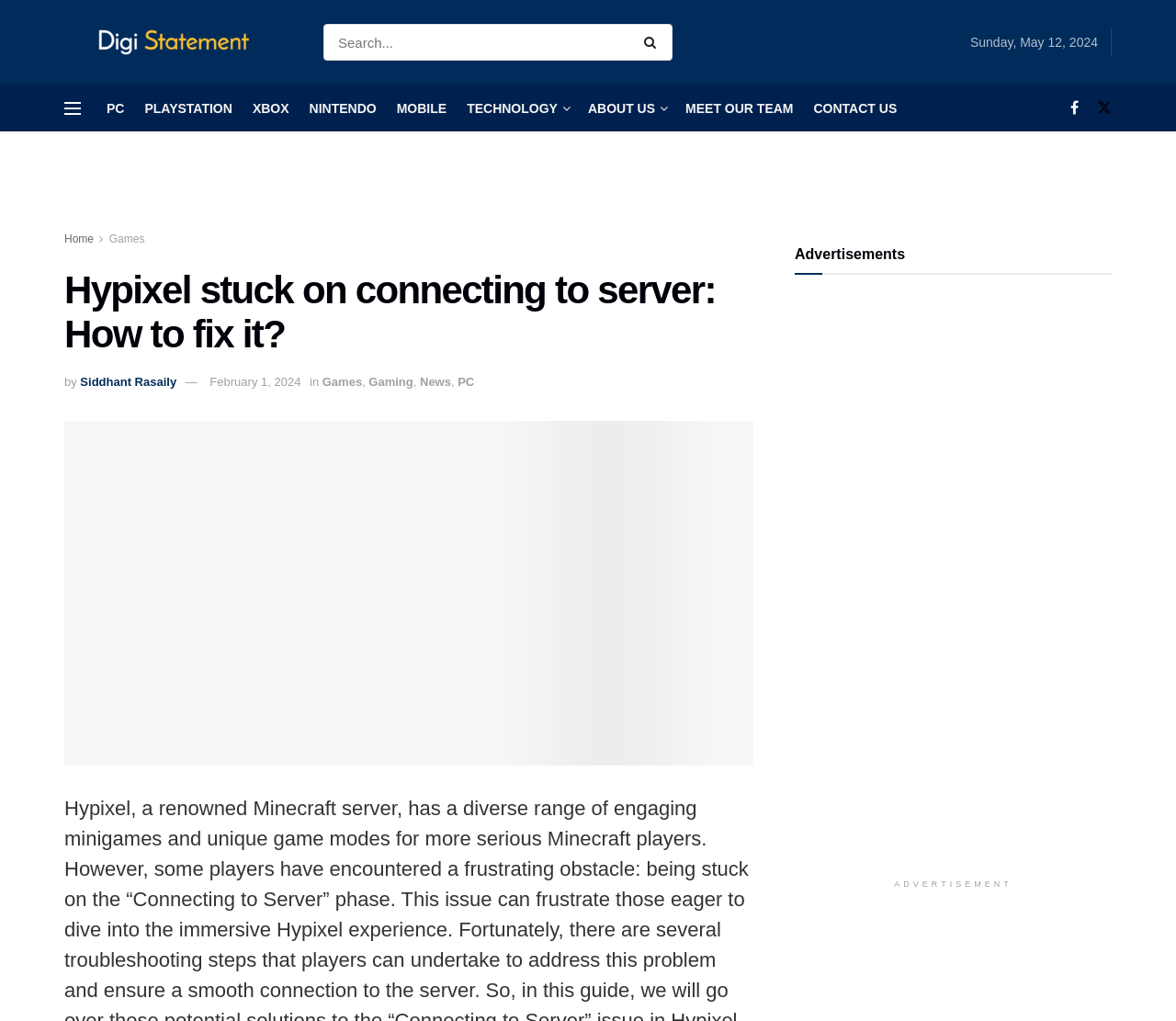Give a one-word or one-phrase response to the question: 
How many platform links are available in the top menu?

6